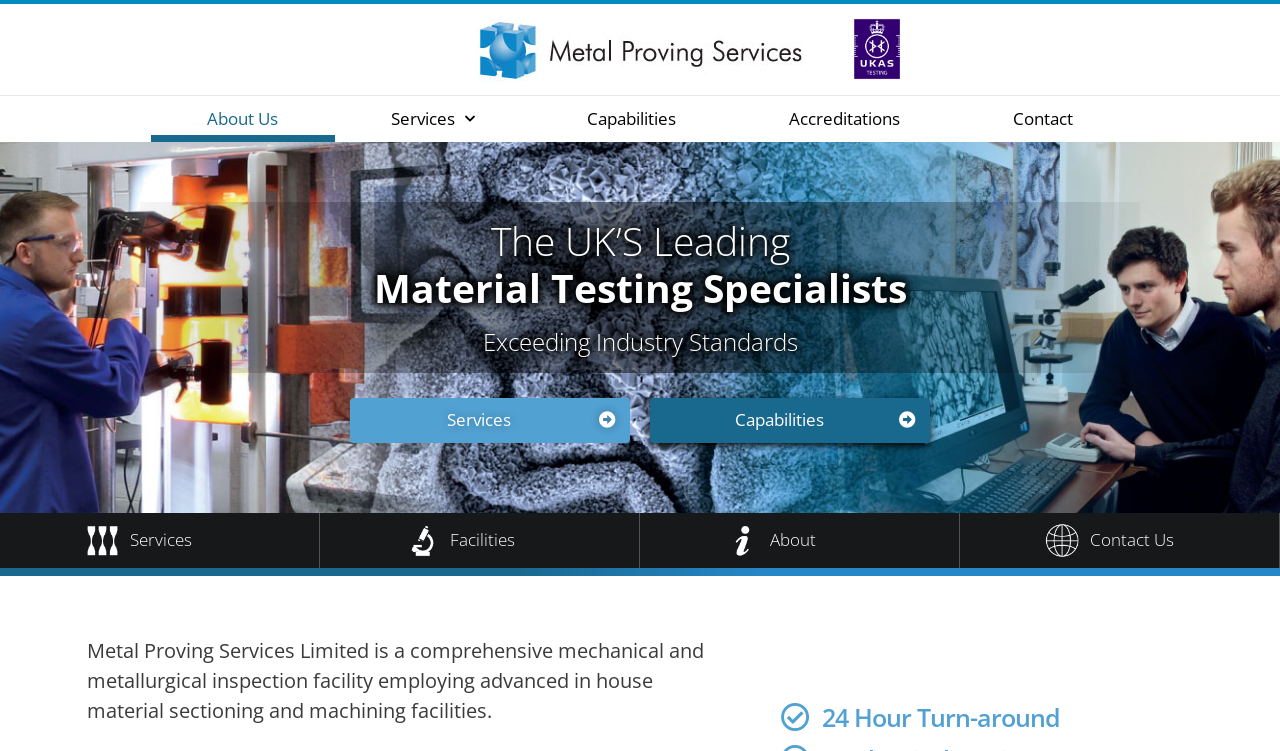Identify and extract the heading text of the webpage.

The UK’S Leading
Material Testing Specialists